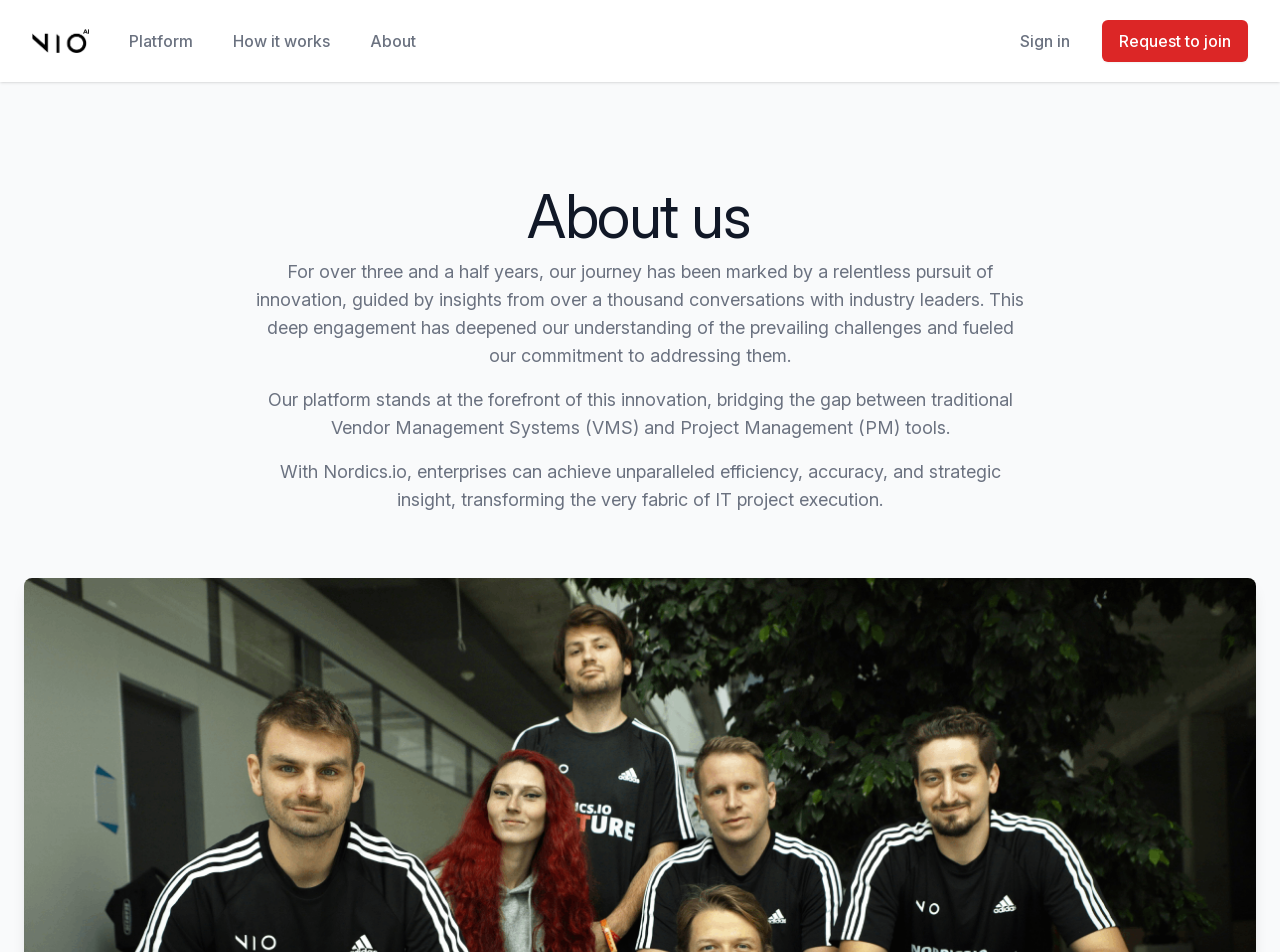With reference to the image, please provide a detailed answer to the following question: What is the name of the company?

The name of the company can be found in the top-left corner of the webpage, where the logo is located. The logo is accompanied by the text 'Nordics.io', which is the name of the company.